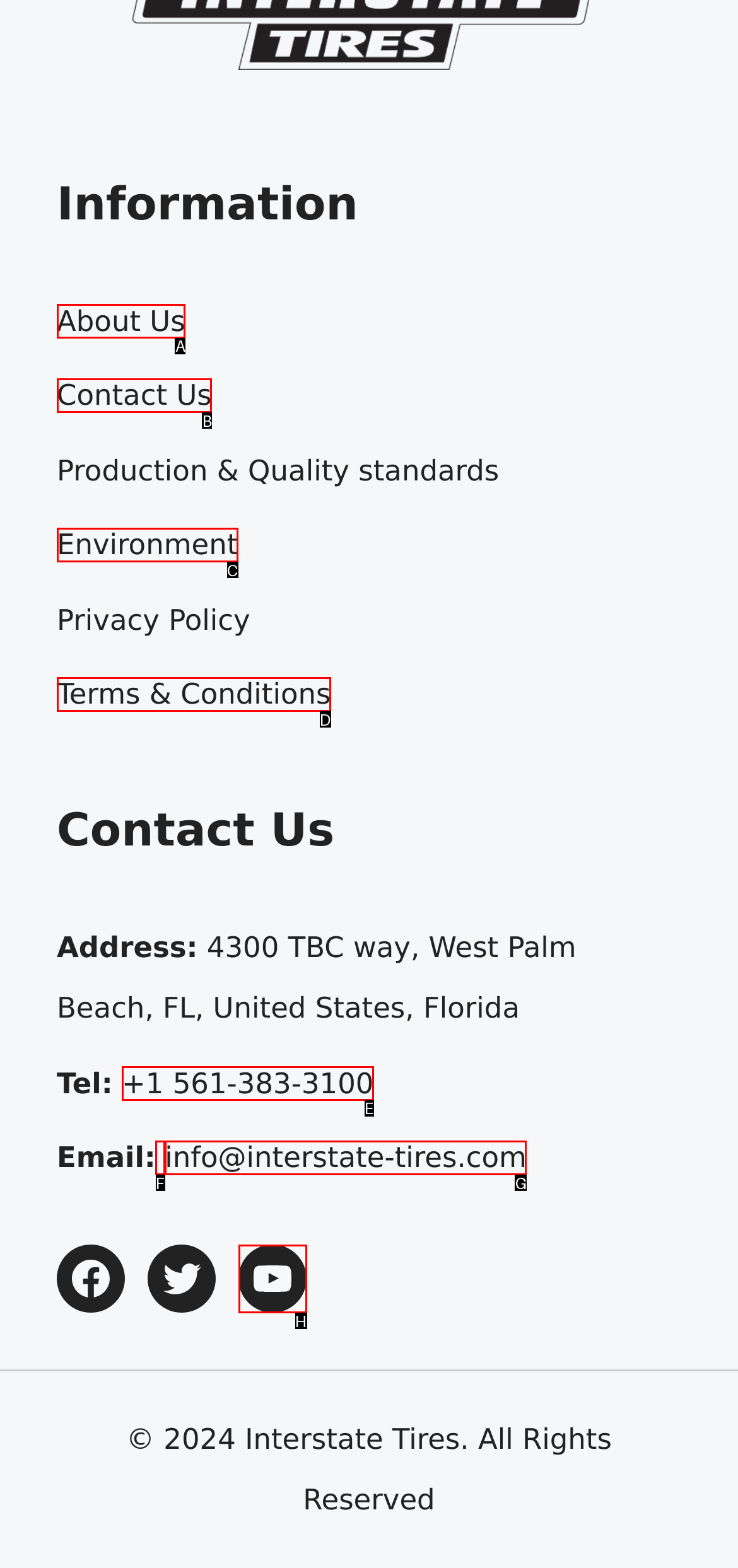Find the option that matches this description: parent_node: Email: info@interstate-tires.com
Provide the matching option's letter directly.

F